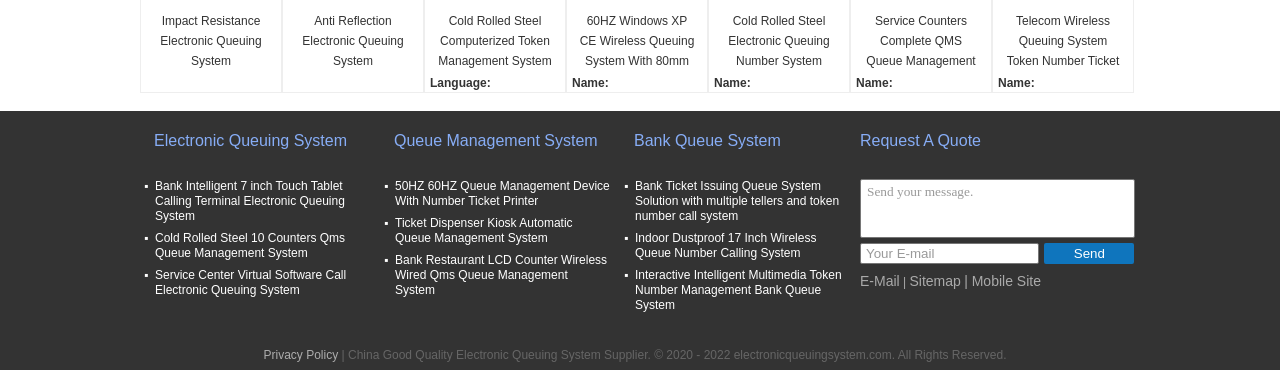Respond to the question below with a single word or phrase:
What is the language supported by the Telecom Wireless Queuing System Token Number Ticket Management System?

English/Arabic/French/Russian etc